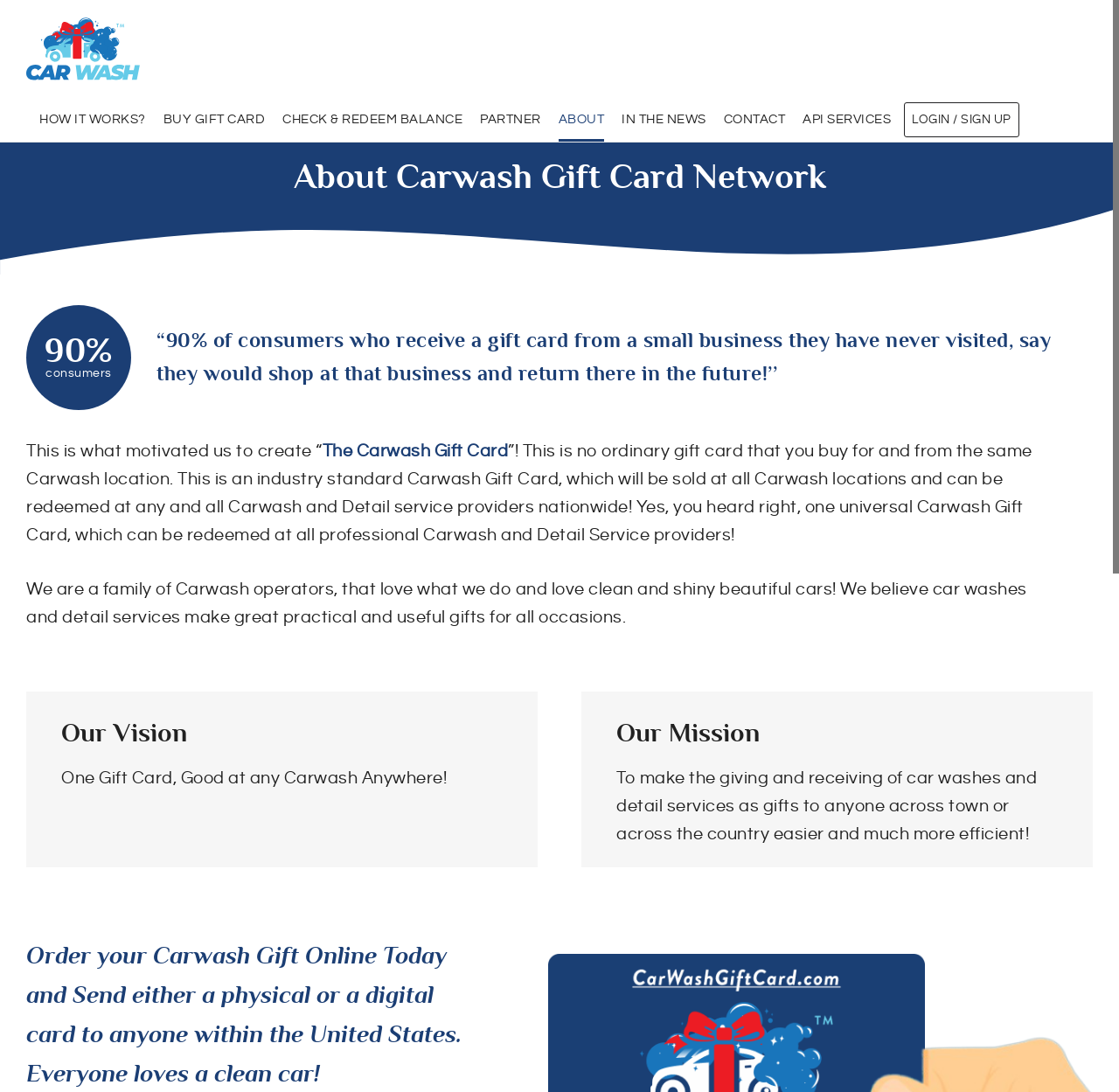Determine the bounding box coordinates for the element that should be clicked to follow this instruction: "Click on the 'CHECK & REDEEM BALANCE' link". The coordinates should be given as four float numbers between 0 and 1, in the format [left, top, right, bottom].

[0.252, 0.09, 0.413, 0.13]